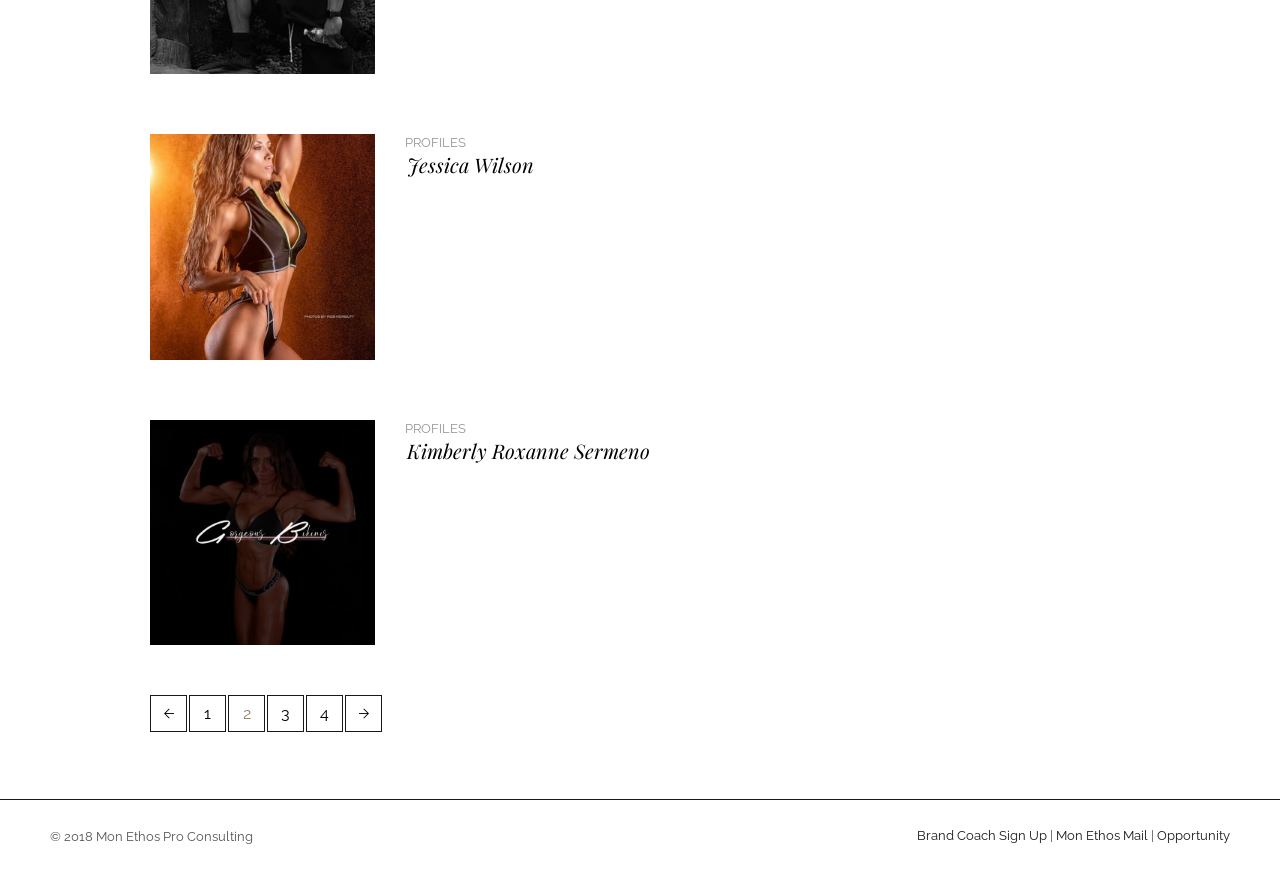Please provide the bounding box coordinates for the element that needs to be clicked to perform the instruction: "Go to page 1". The coordinates must consist of four float numbers between 0 and 1, formatted as [left, top, right, bottom].

[0.148, 0.795, 0.177, 0.837]